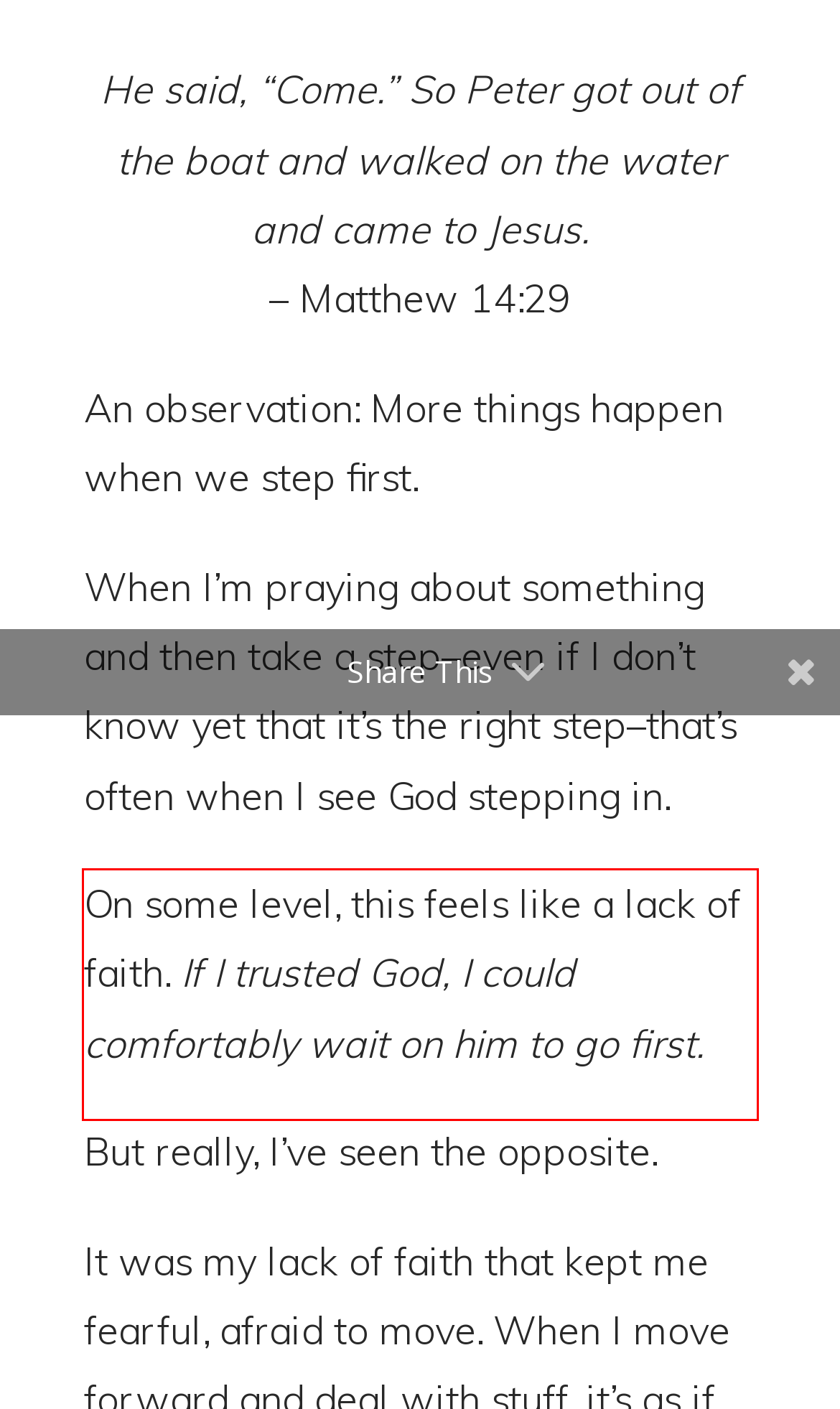Examine the webpage screenshot, find the red bounding box, and extract the text content within this marked area.

On some level, this feels like a lack of faith. If I trusted God, I could comfortably wait on him to go first.